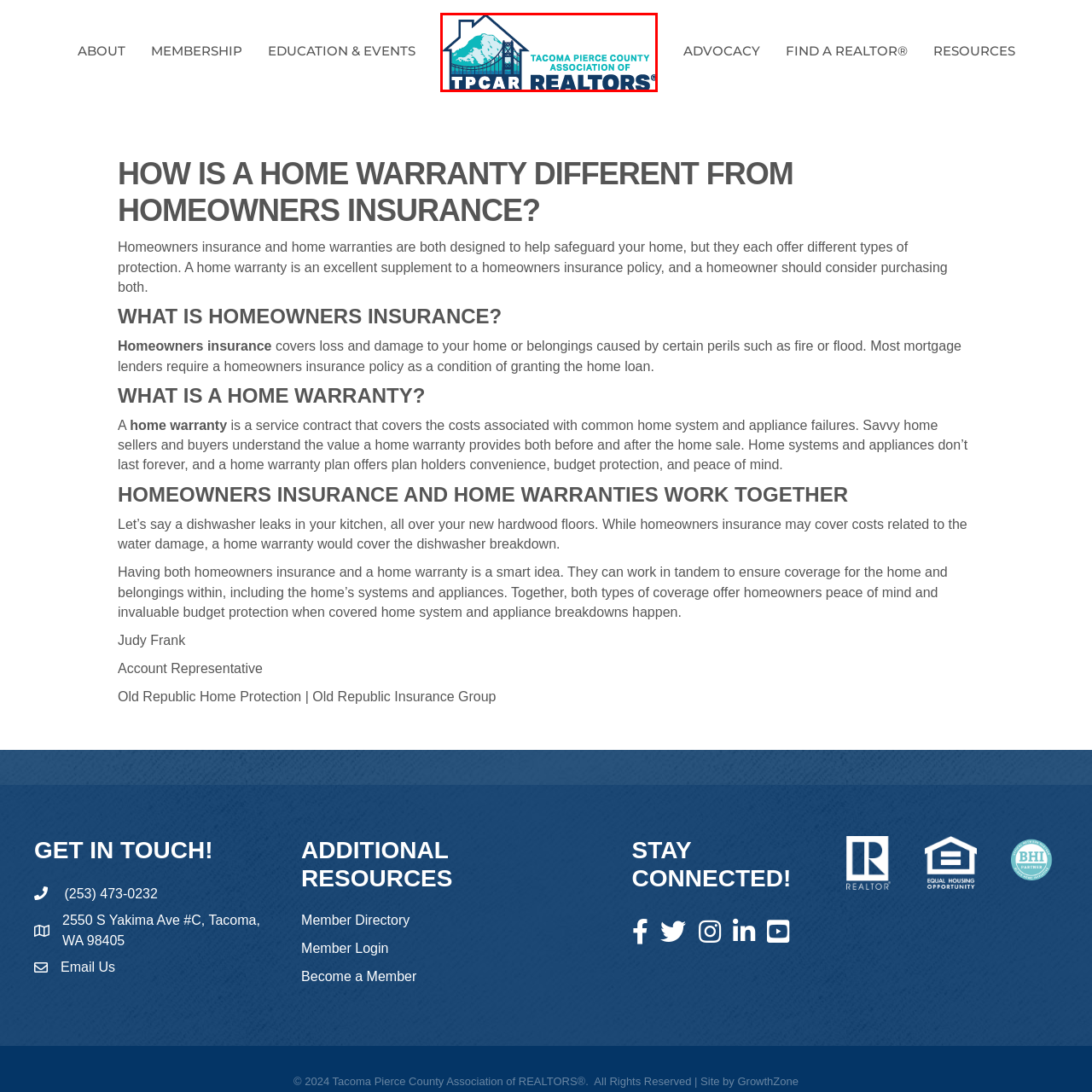Look closely at the section within the red border and give a one-word or brief phrase response to this question: 
What natural feature is depicted in the background?

Mountain